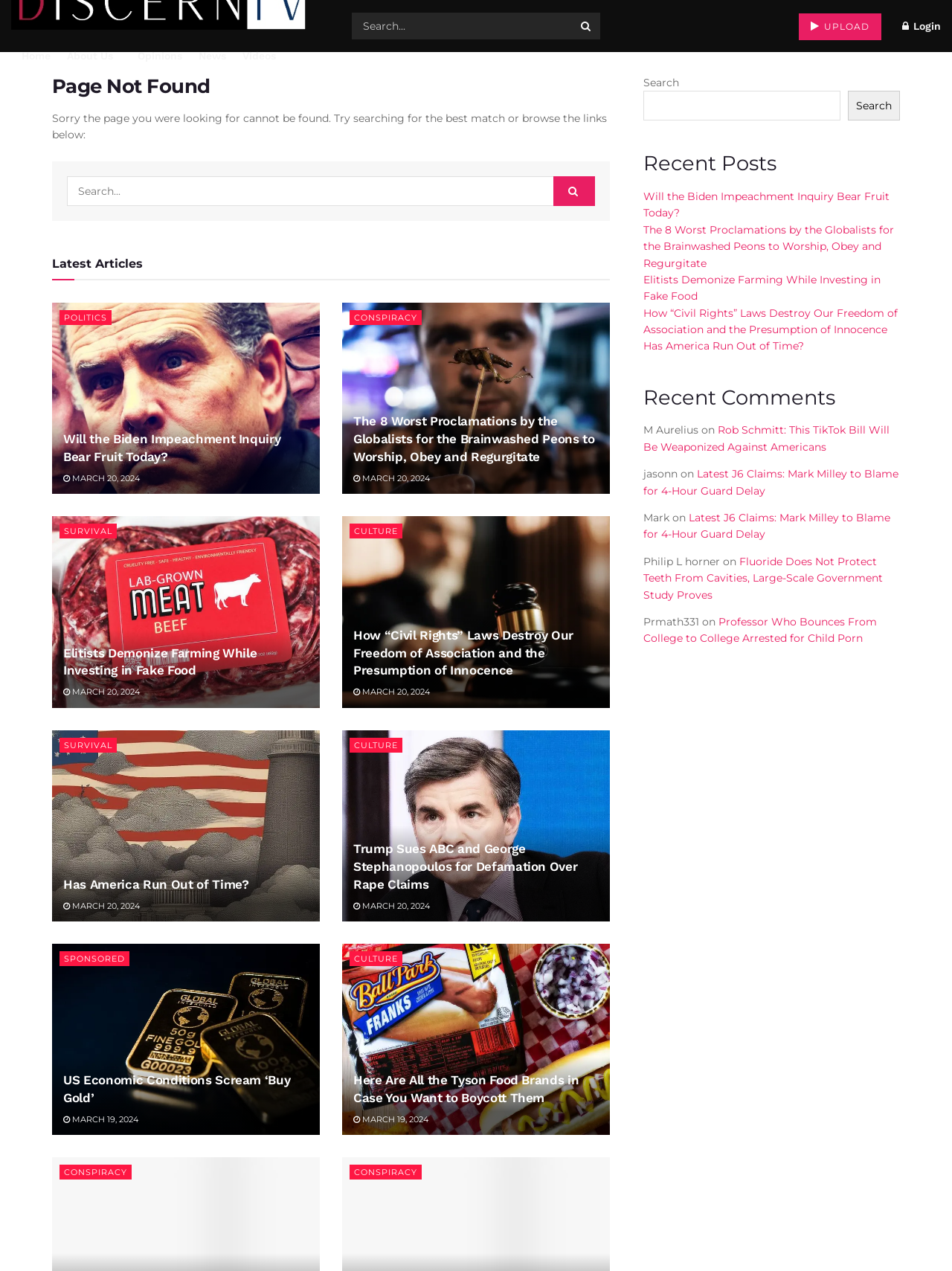Generate the text content of the main heading of the webpage.

Page Not Found